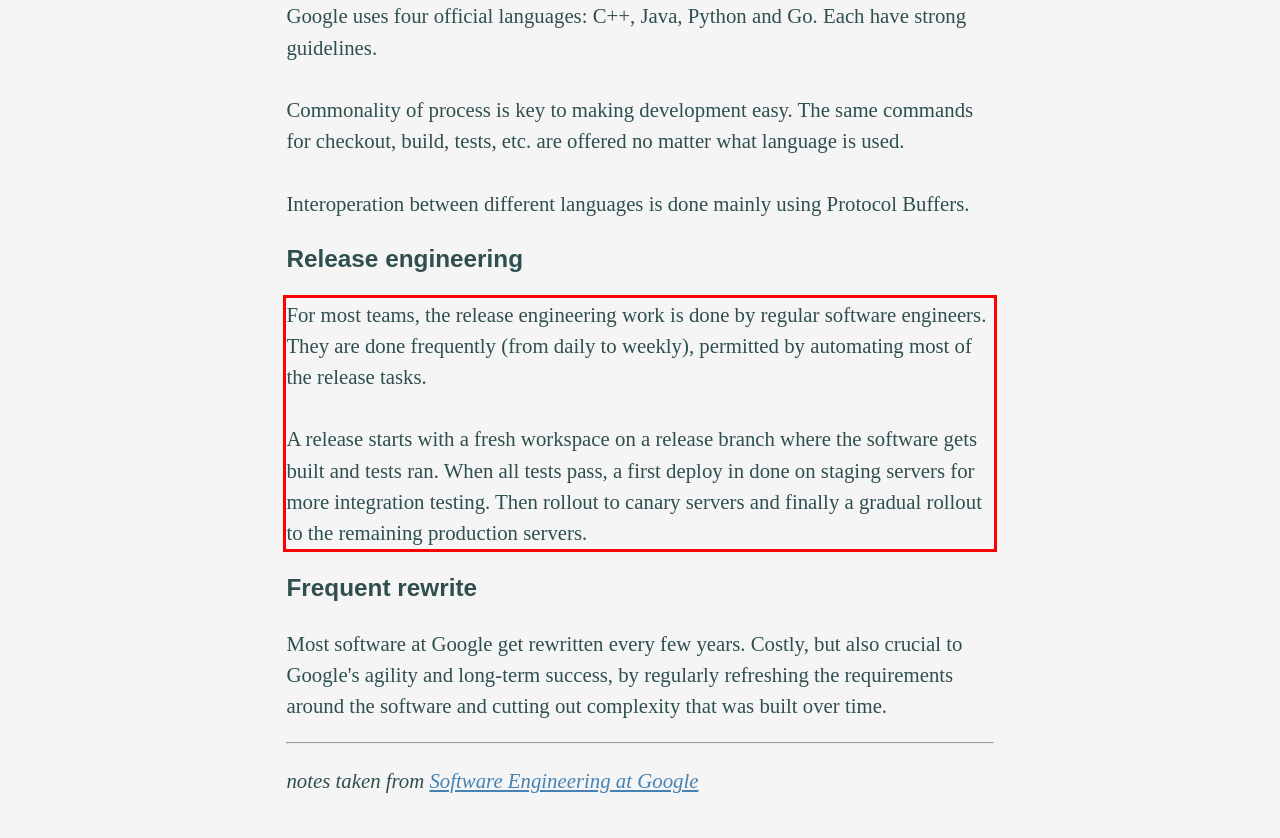View the screenshot of the webpage and identify the UI element surrounded by a red bounding box. Extract the text contained within this red bounding box.

For most teams, the release engineering work is done by regular software engineers. They are done frequently (from daily to weekly), permitted by automating most of the release tasks. A release starts with a fresh workspace on a release branch where the software gets built and tests ran. When all tests pass, a first deploy in done on staging servers for more integration testing. Then rollout to canary servers and finally a gradual rollout to the remaining production servers.